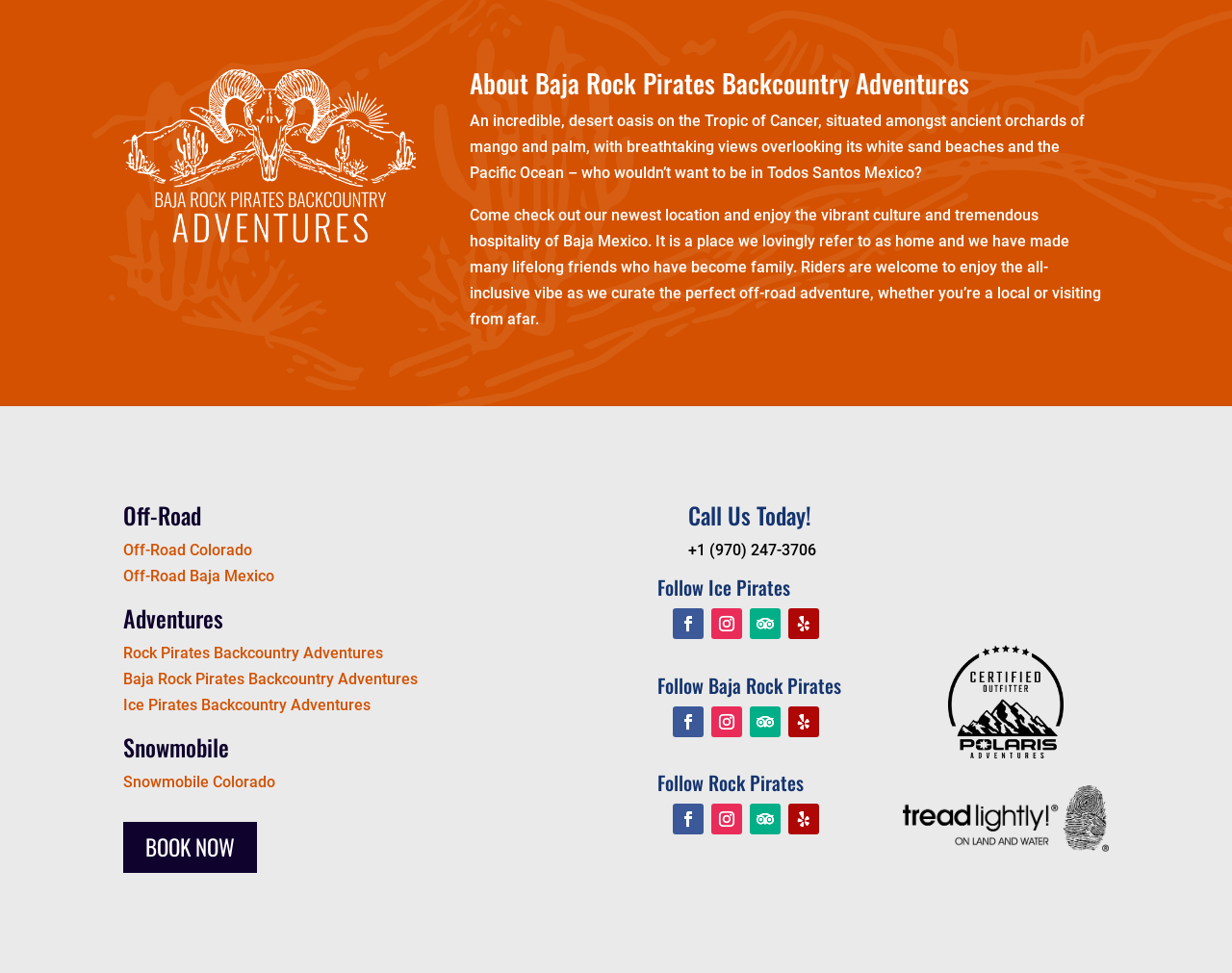Provide a one-word or short-phrase answer to the question:
What is the phone number to call?

+1 (970) 247-3706